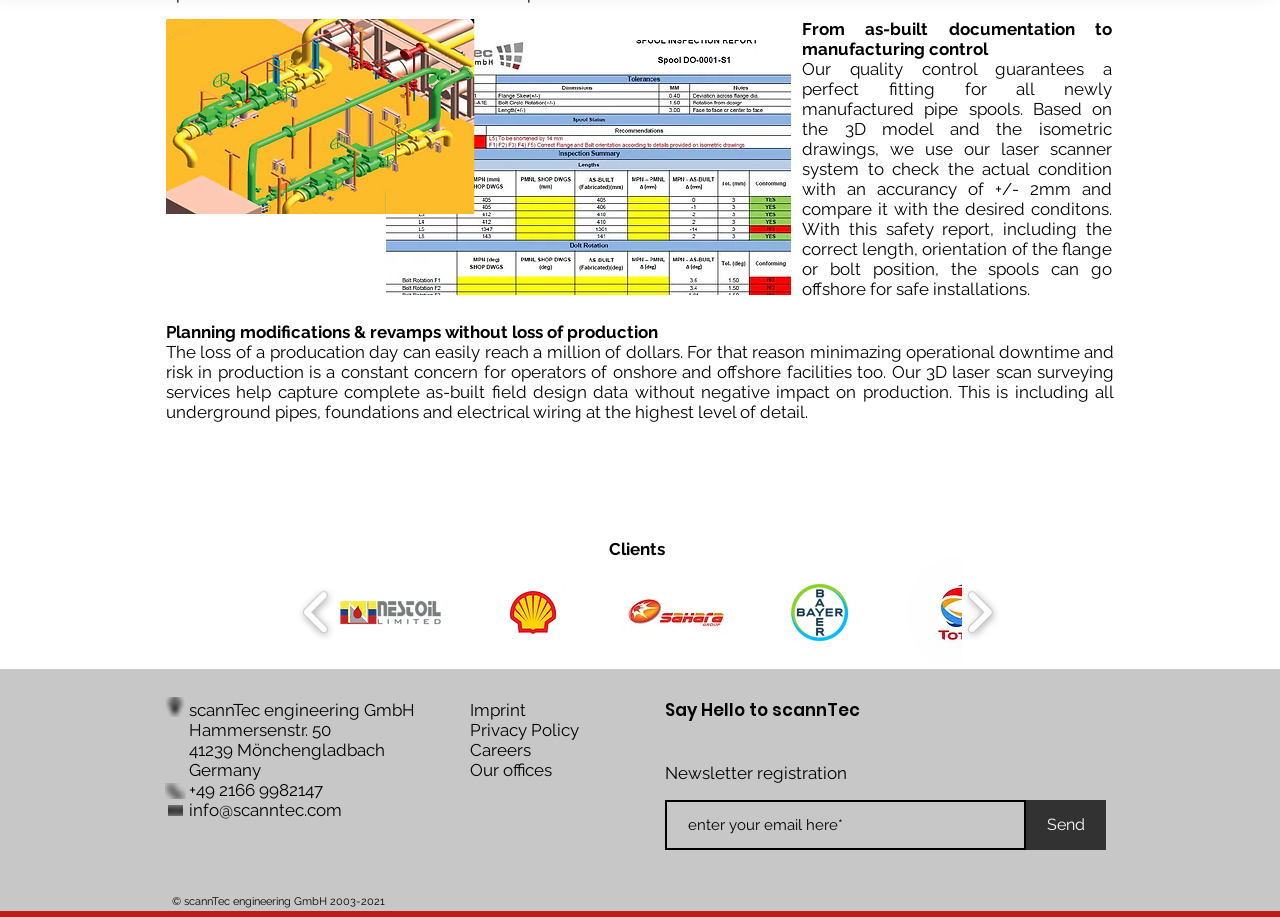Determine the bounding box coordinates for the clickable element required to fulfill the instruction: "Click the LinkedIn link". Provide the coordinates as four float numbers between 0 and 1, i.e., [left, top, right, bottom].

[0.52, 0.795, 0.538, 0.82]